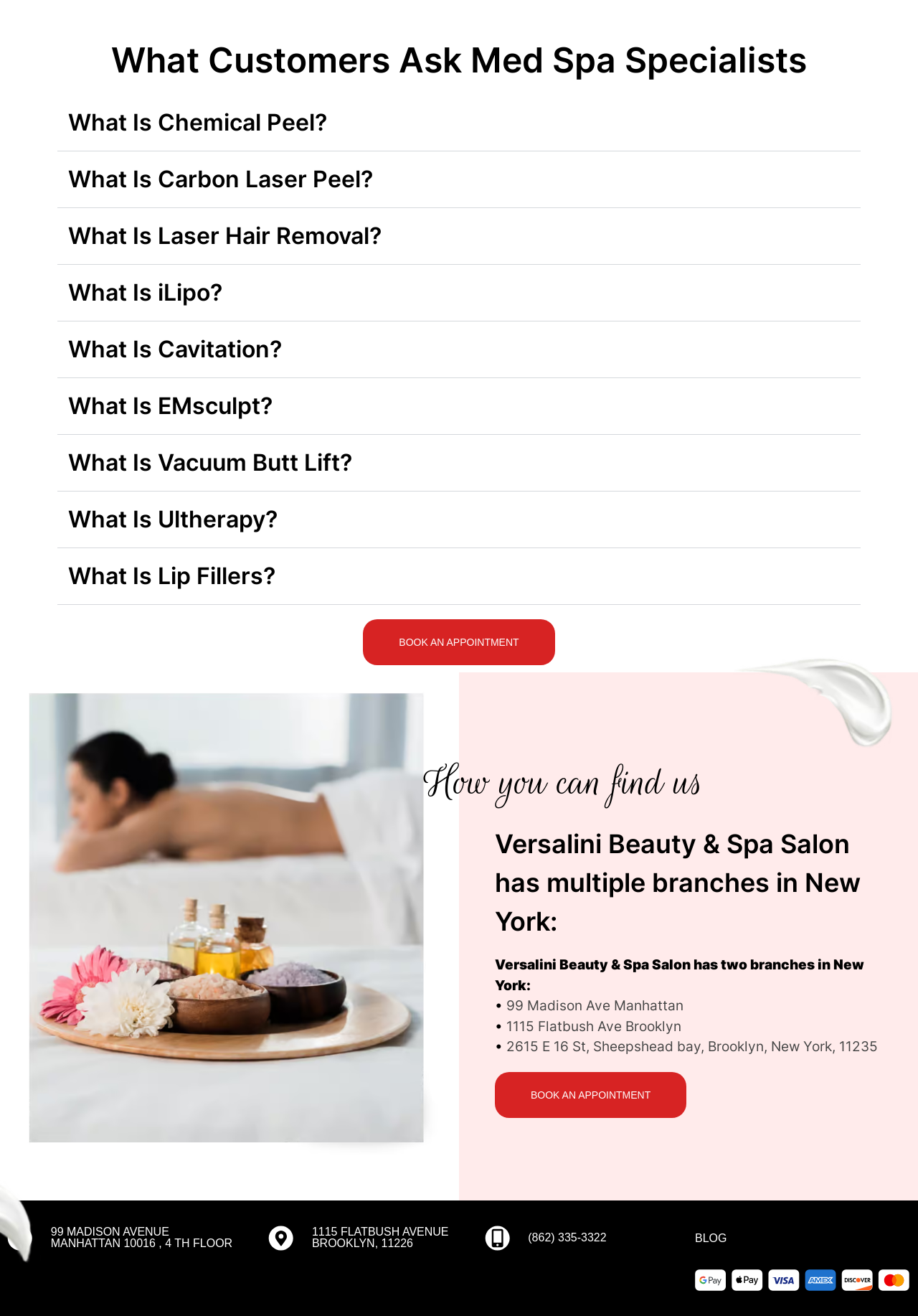What is the main topic of the webpage?
Please give a detailed answer to the question using the information shown in the image.

The main topic of the webpage is Med Spa Specialists, which can be inferred from the heading 'What Customers Ask Med Spa Specialists' at the top of the webpage.